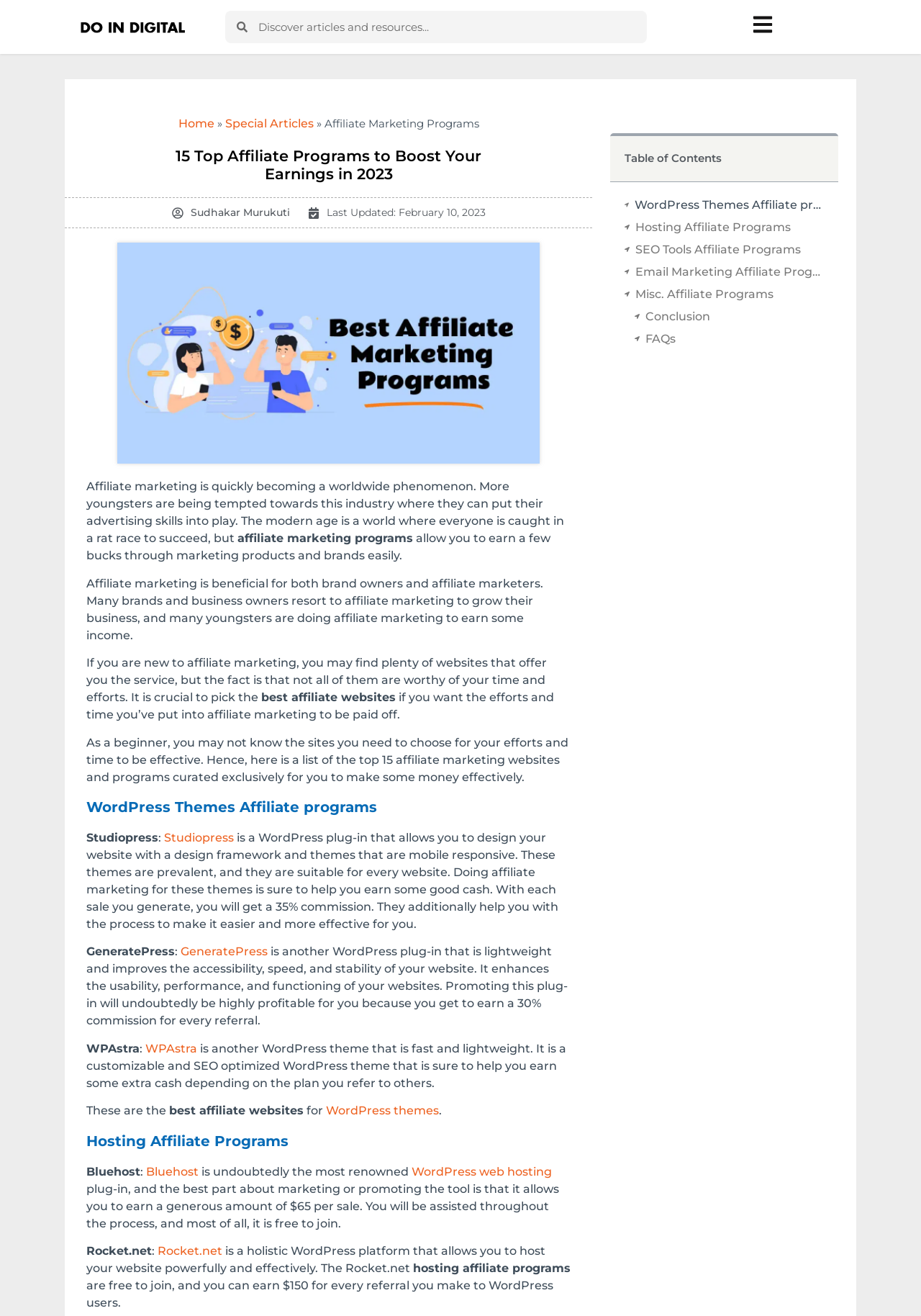Find the bounding box coordinates of the element to click in order to complete the given instruction: "Click on the 'Home' link."

[0.193, 0.089, 0.233, 0.099]